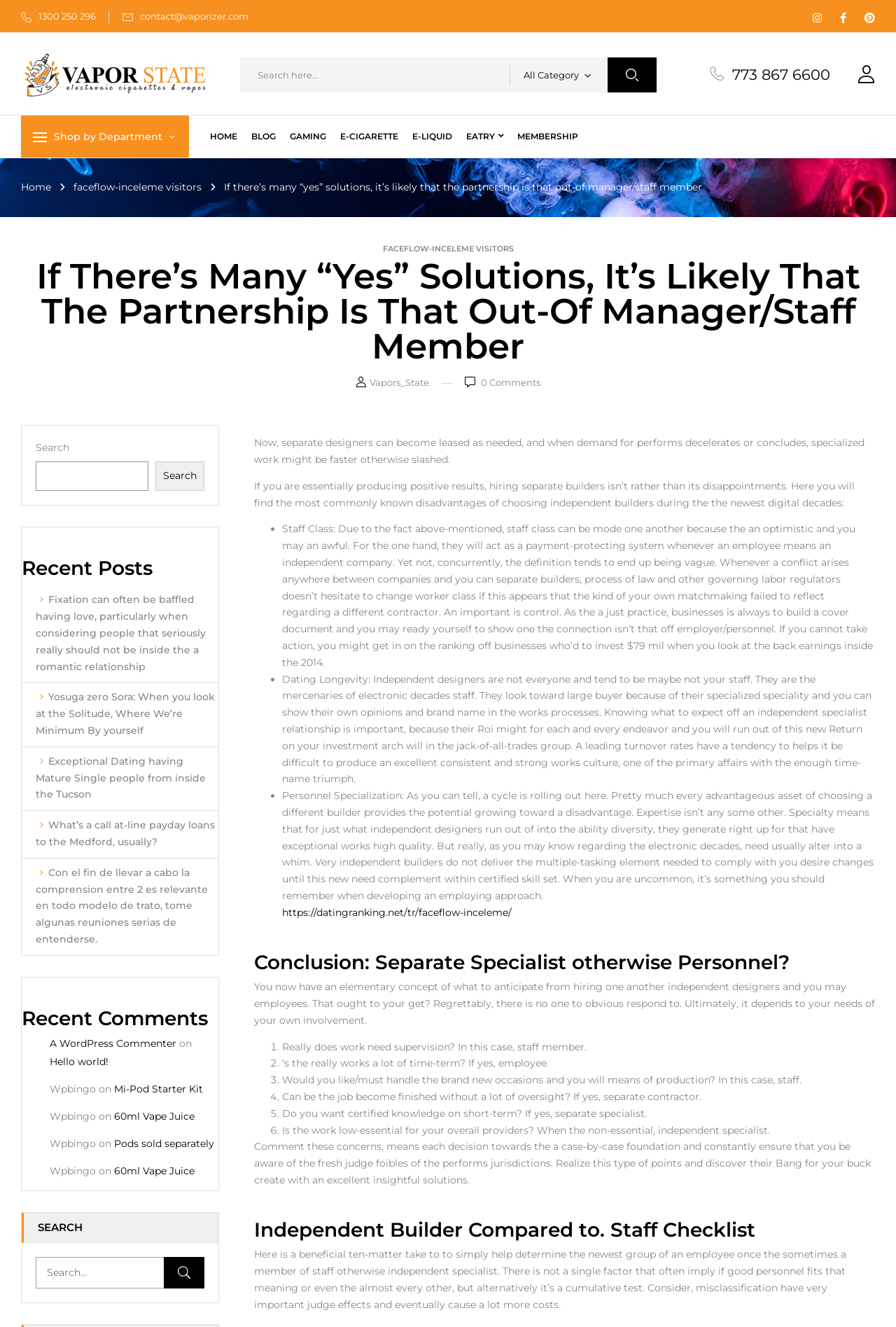Locate the bounding box coordinates of the region to be clicked to comply with the following instruction: "Go to HOME". The coordinates must be four float numbers between 0 and 1, in the form [left, top, right, bottom].

[0.234, 0.096, 0.265, 0.109]